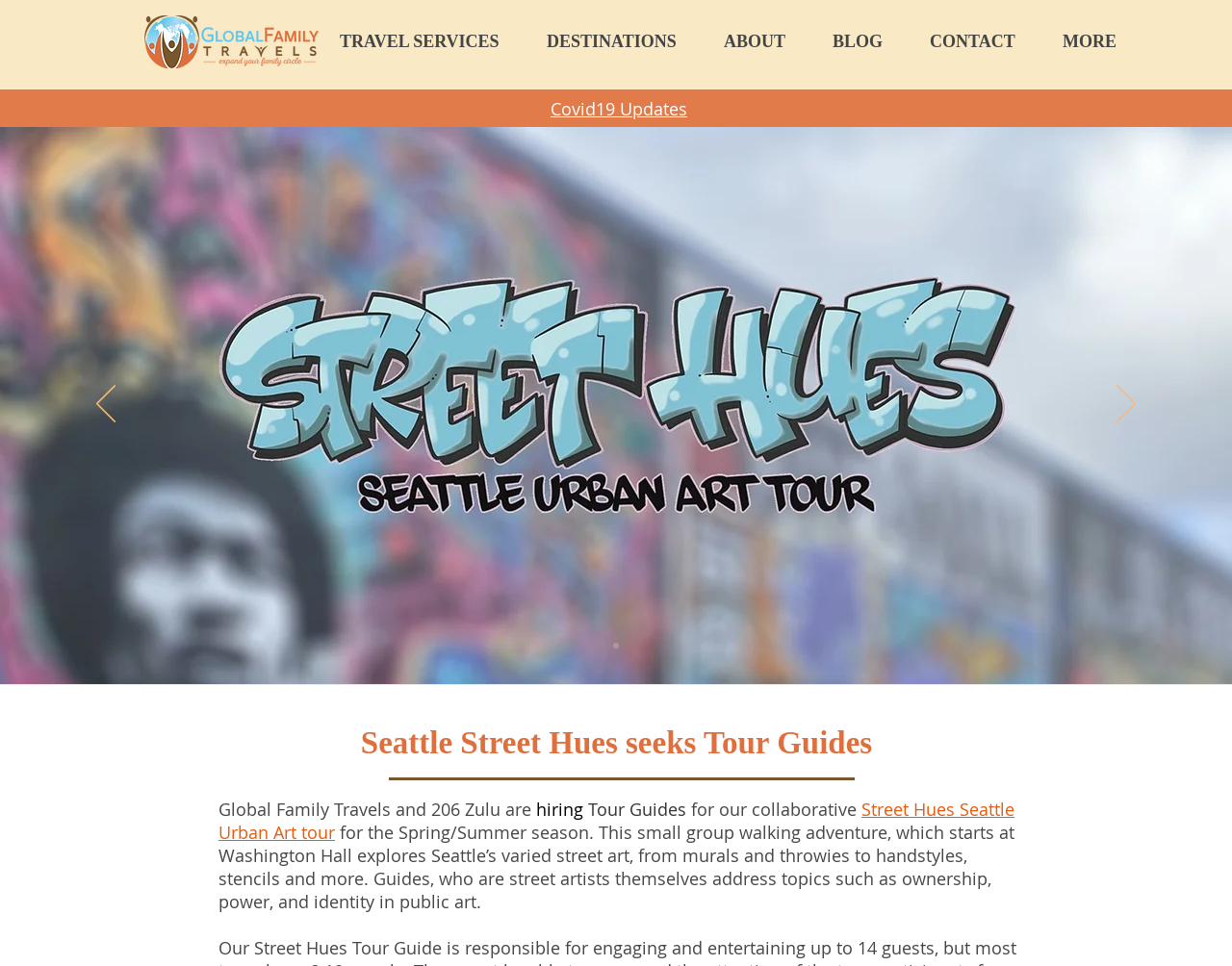Summarize the webpage comprehensively, mentioning all visible components.

The webpage is about Seattle Street Hues, a tour guide service for urban art in Seattle. At the top left corner, there is a logo of Global Family Travels, which is an image with a transparent background. Next to the logo, there is a navigation menu with several links, including "TRAVEL SERVICES", "DESTINATIONS", "ABOUT", "BLOG", "CONTACT", and "MORE". 

Below the navigation menu, there is a slideshow region that takes up most of the page, with a large image of Seattle Street Art Tour. The slideshow has previous and next buttons on the left and right sides, respectively. 

Above the slideshow, there is a link to "Covid19 Updates". On the top right corner, there is a navigation menu for the slideshow with a single link to "Waterfront". 

In the middle of the page, there is a heading that reads "Seattle Street Hues seeks Tour Guides". Below the heading, there are several lines of text that describe the job opportunity, including the fact that Global Family Travels and 206 Zulu are hiring tour guides for their collaborative Street Hues Seattle Urban Art tour. The text also describes the tour, which is a small group walking adventure that explores Seattle's street art, including murals, throwies, handstyles, stencils, and more.